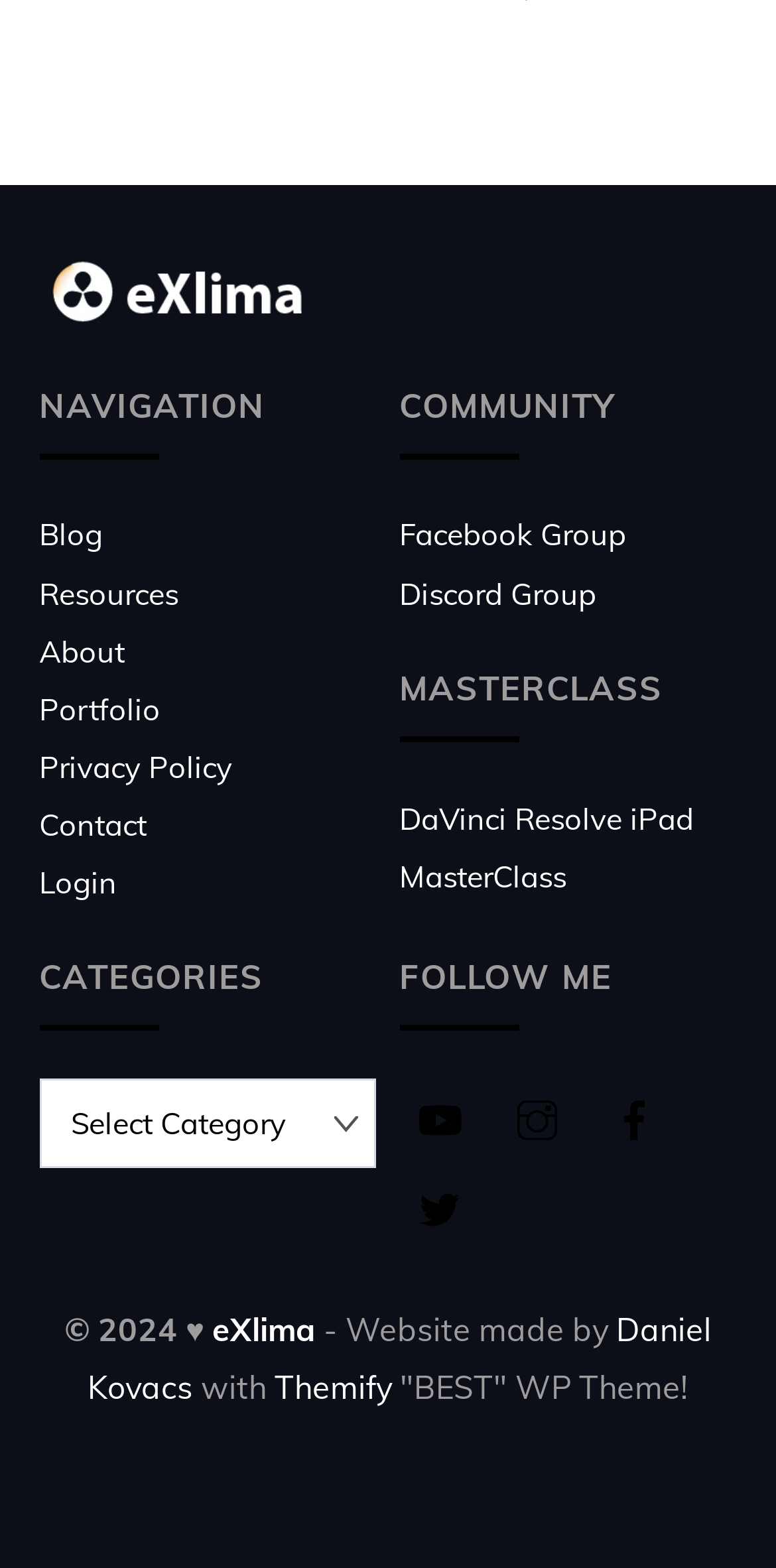From the image, can you give a detailed response to the question below:
What is the name of the masterclass?

I found the name of the masterclass by looking at the 'MASTERCLASS' section, which contains a link to 'DaVinci Resolve iPad MasterClass'.